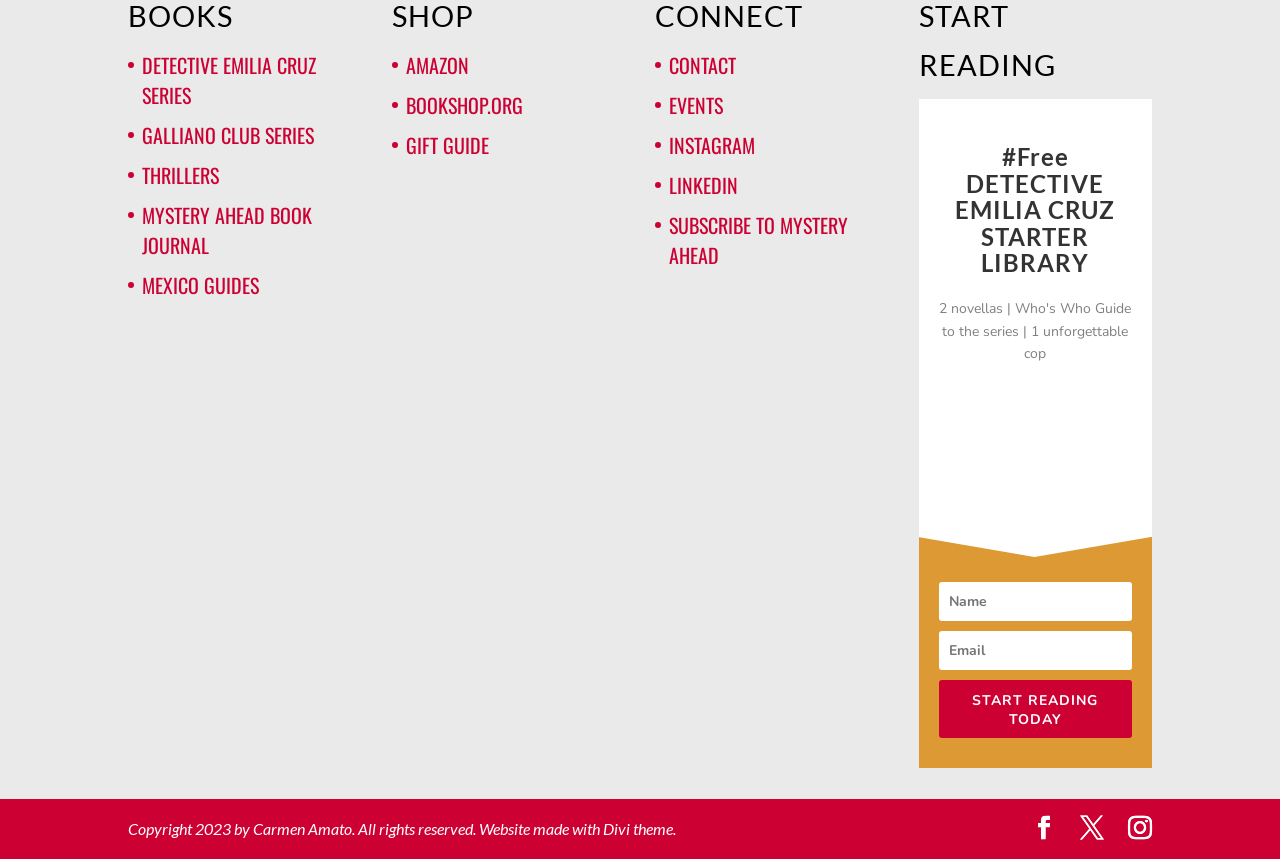Can you determine the bounding box coordinates of the area that needs to be clicked to fulfill the following instruction: "Enter your name in the input field"?

[0.734, 0.678, 0.884, 0.723]